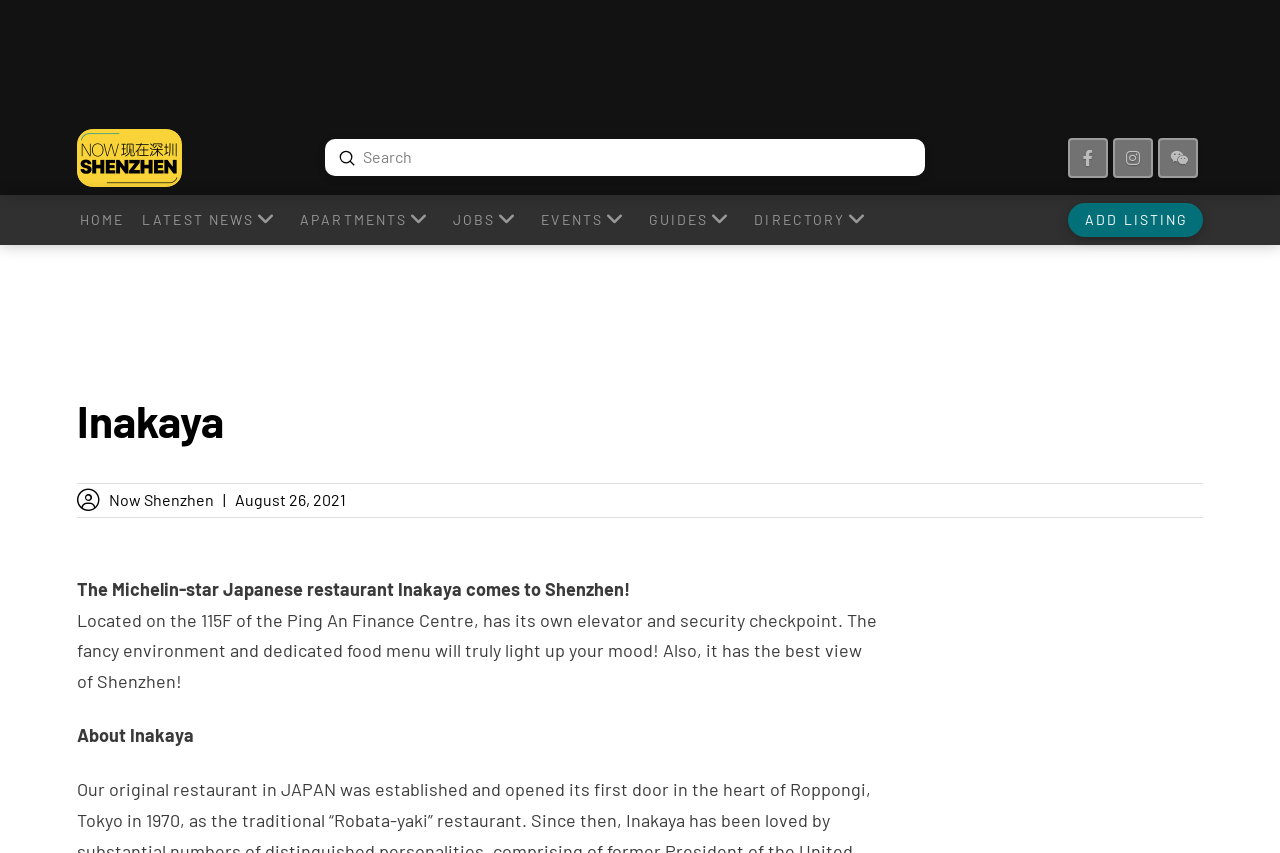What is the location of the restaurant?
Please respond to the question with a detailed and thorough explanation.

The location of the restaurant can be found in the static text element, 'Located on the 115F of the Ping An Finance Centre, has its own elevator and security checkpoint.'.